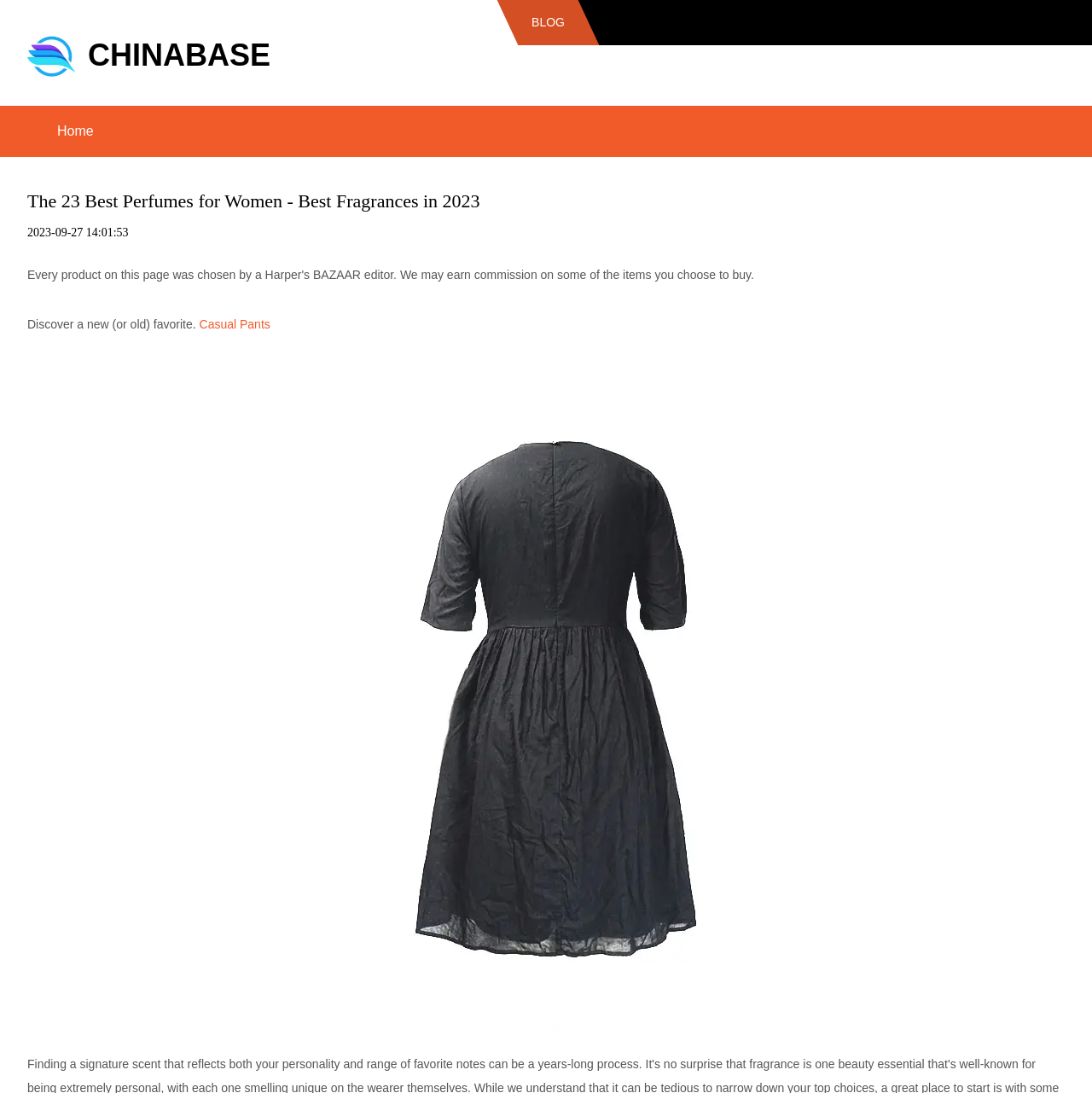Use a single word or phrase to answer the following:
Is there a link to 'Casual Pants' on the webpage?

Yes